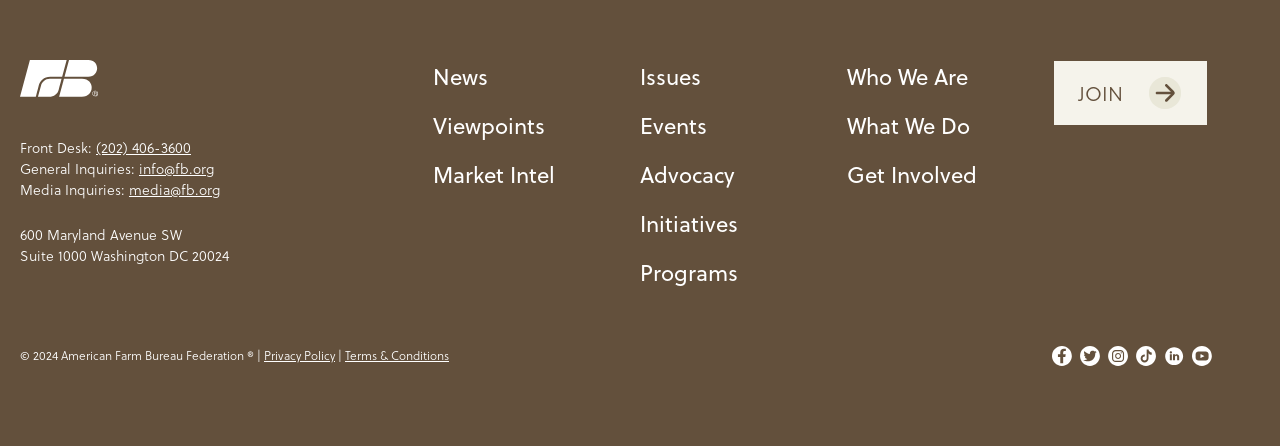Determine the bounding box coordinates of the clickable area required to perform the following instruction: "View the 'Who We Are' page". The coordinates should be represented as four float numbers between 0 and 1: [left, top, right, bottom].

[0.661, 0.135, 0.823, 0.209]